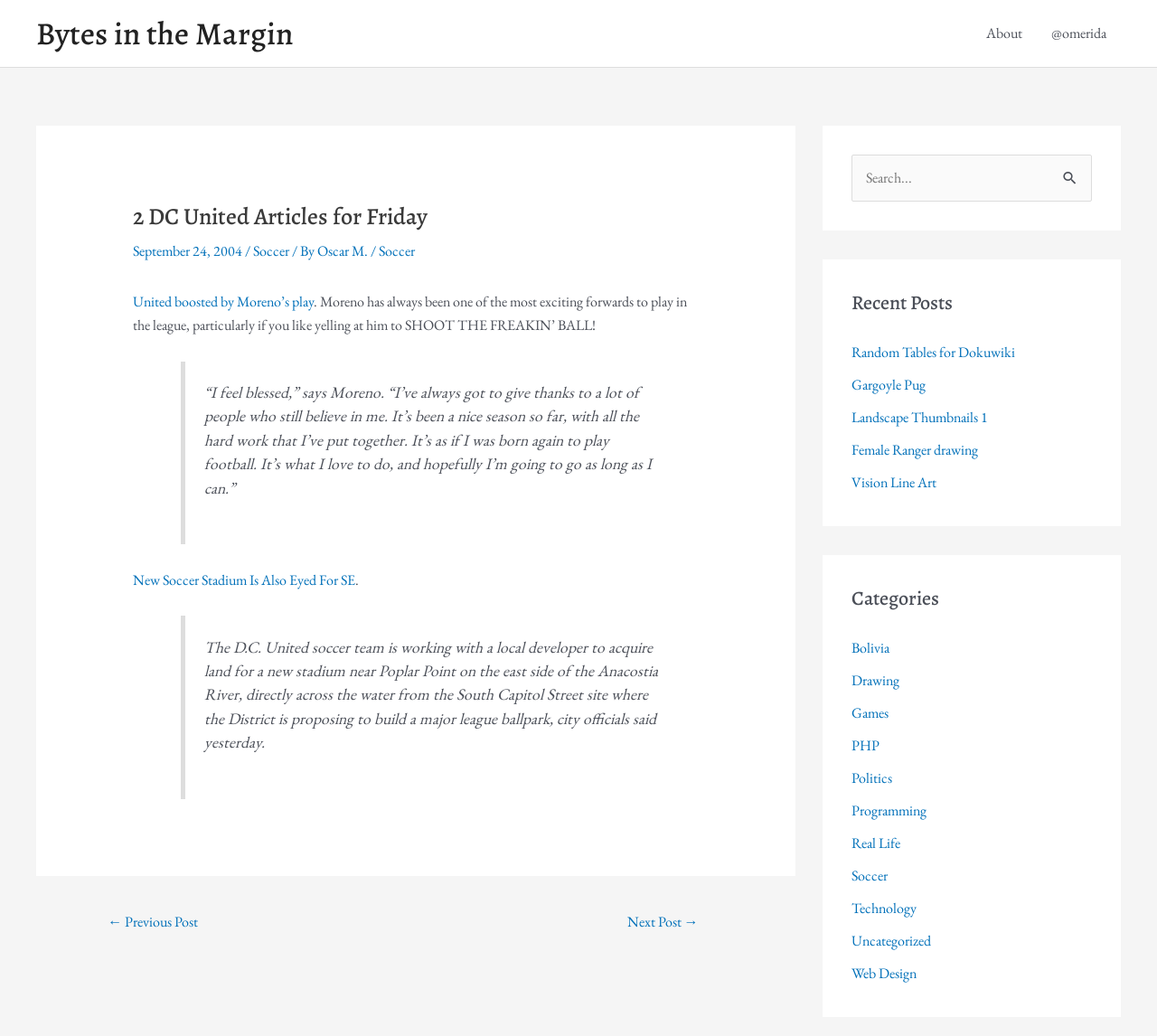Kindly determine the bounding box coordinates for the area that needs to be clicked to execute this instruction: "Read the previous post".

[0.074, 0.875, 0.19, 0.908]